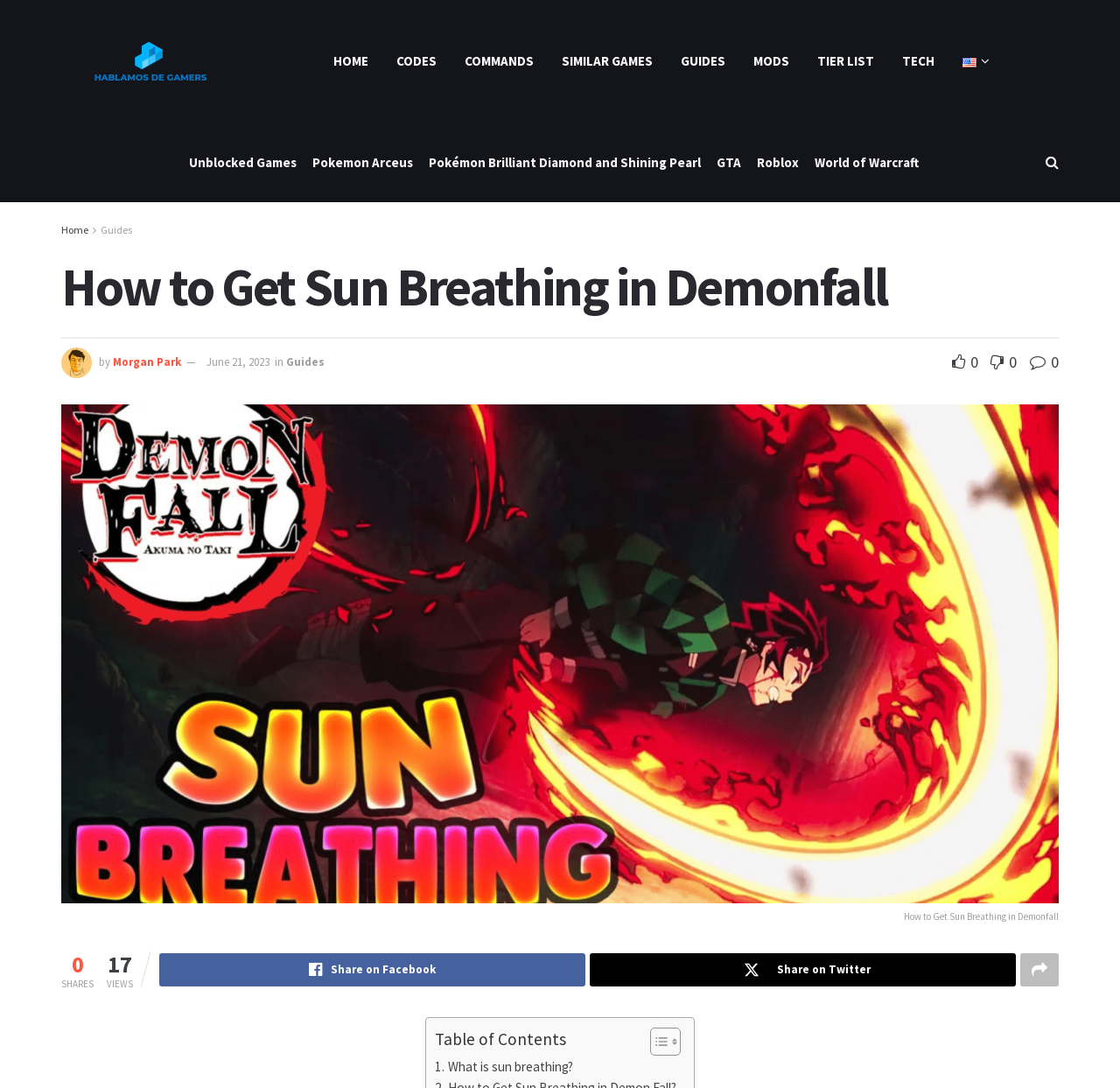Given the element description Share on Facebook, identify the bounding box coordinates for the UI element on the webpage screenshot. The format should be (top-left x, top-left y, bottom-right x, bottom-right y), with values between 0 and 1.

[0.142, 0.876, 0.523, 0.907]